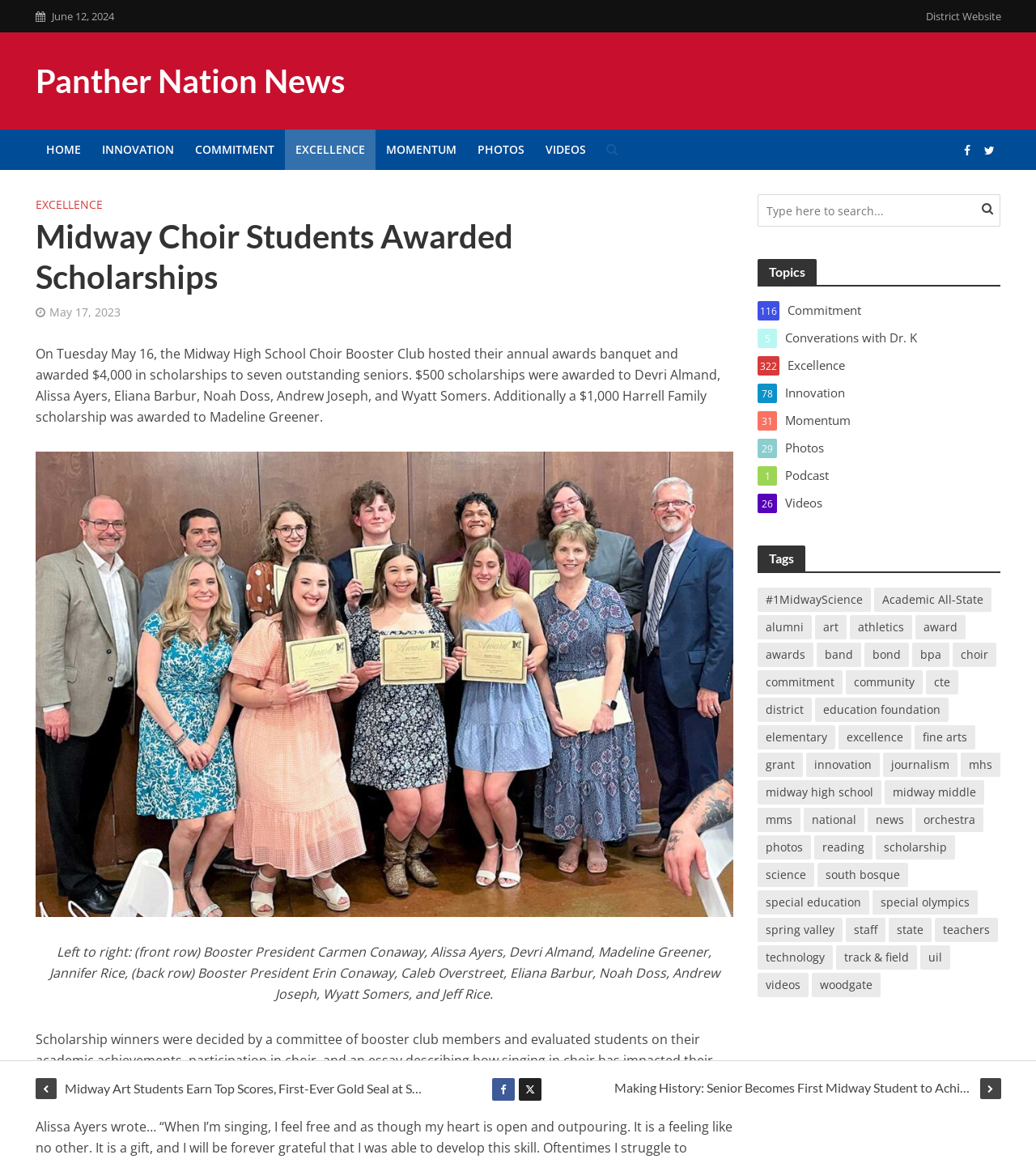Please find and generate the text of the main heading on the webpage.

Midway Choir Students Awarded Scholarships